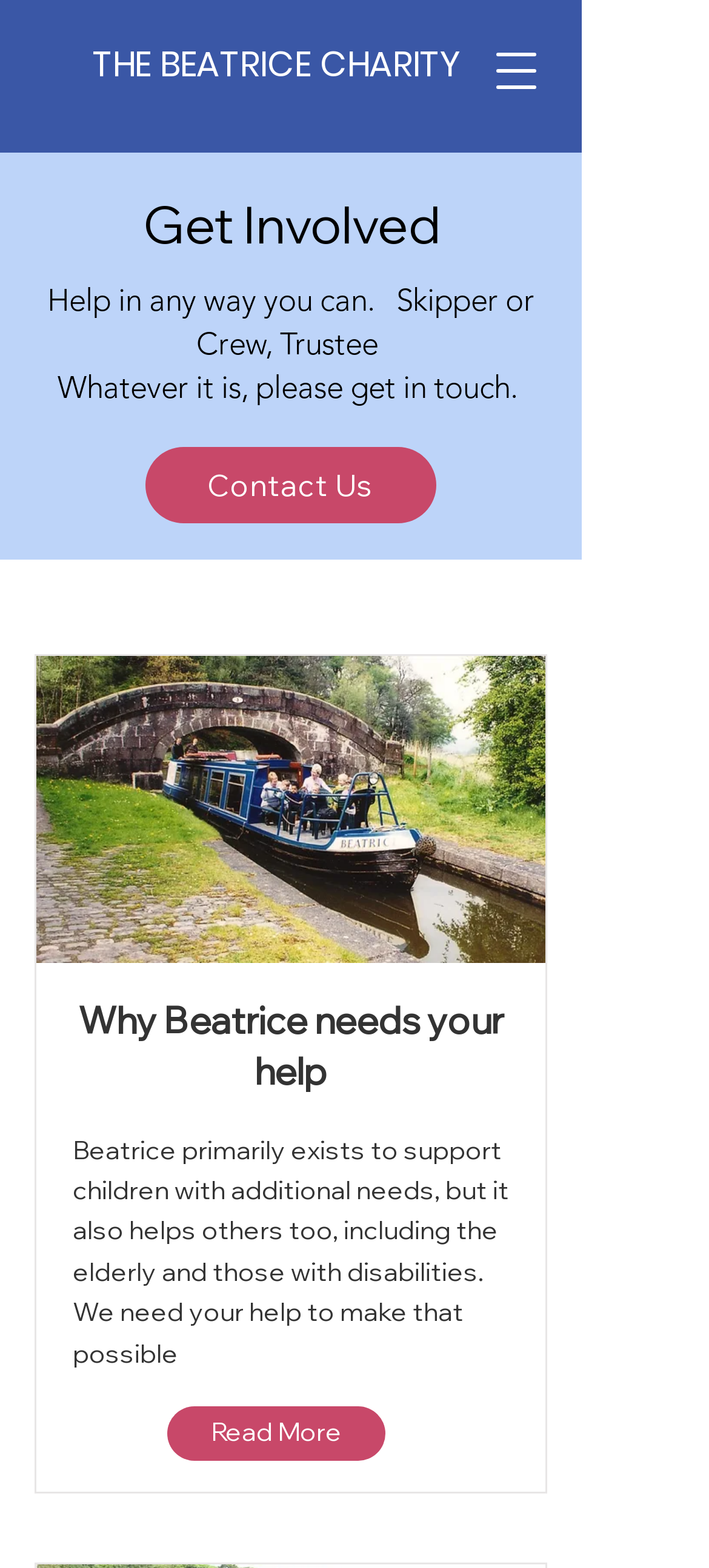From the webpage screenshot, predict the bounding box coordinates (top-left x, top-left y, bottom-right x, bottom-right y) for the UI element described here: Contact Us

[0.205, 0.285, 0.615, 0.333]